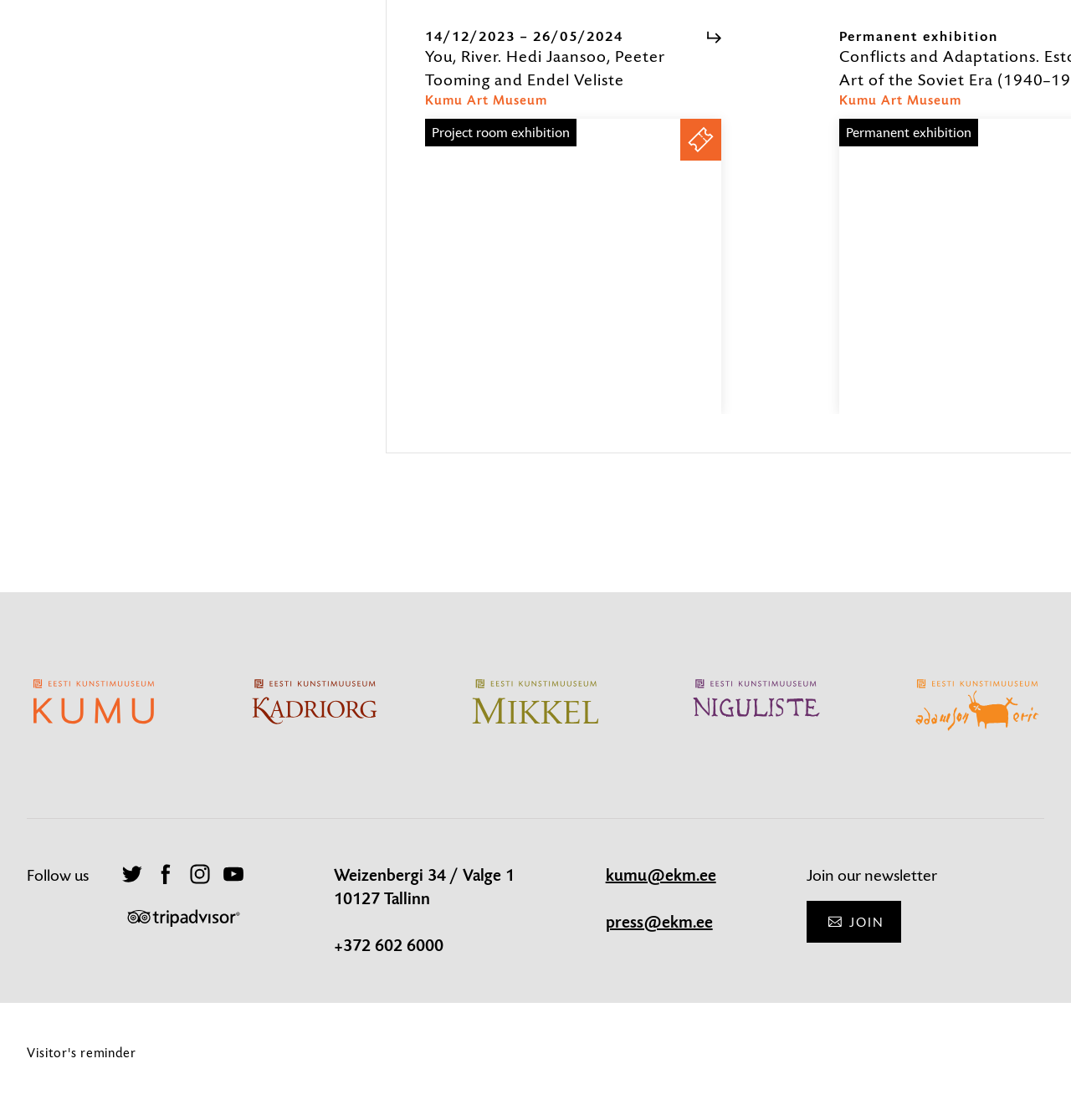Locate the bounding box coordinates of the element that should be clicked to fulfill the instruction: "Buy tickets".

[0.555, 0.106, 0.673, 0.143]